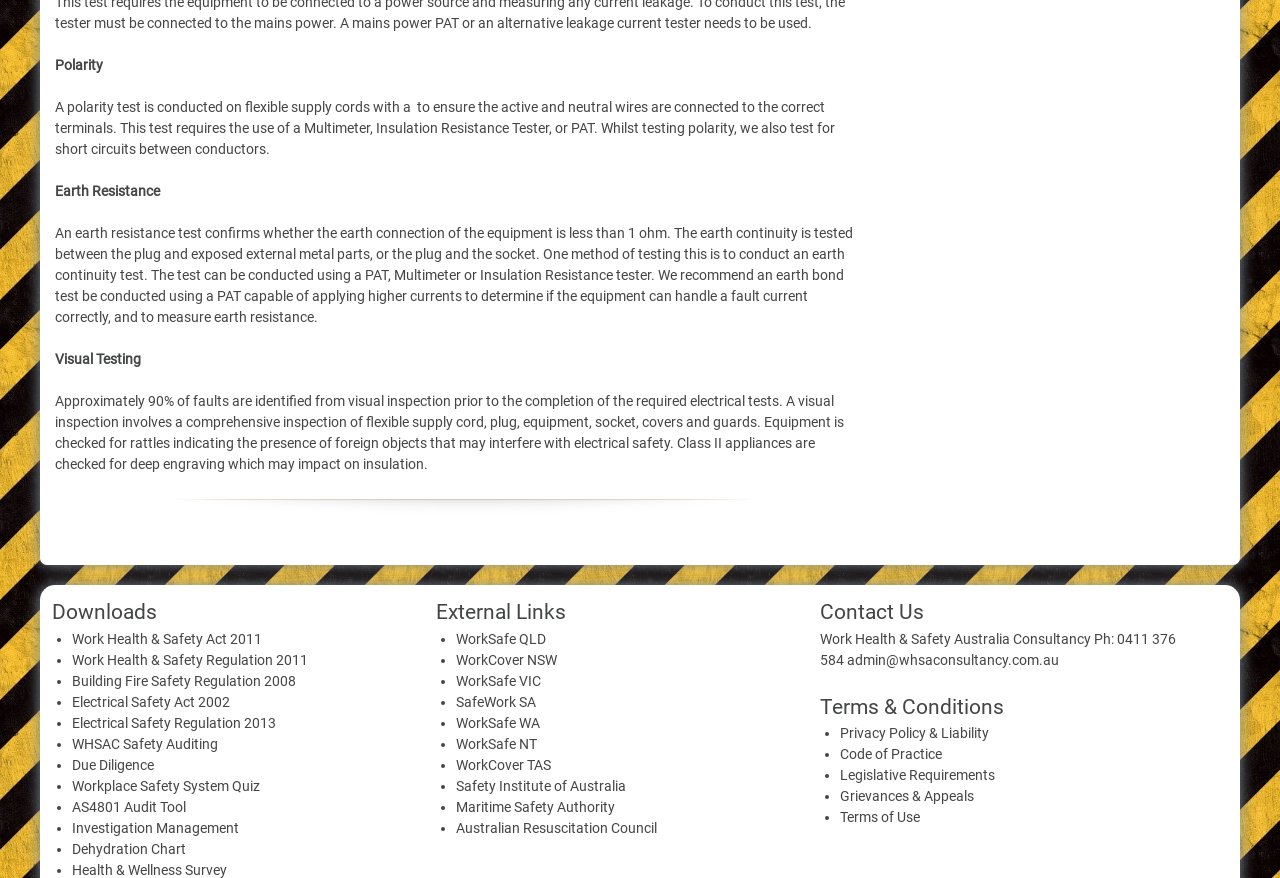Identify the bounding box of the UI element described as follows: "Building Fire Safety Regulation 2008". Provide the coordinates as four float numbers in the range of 0 to 1 [left, top, right, bottom].

[0.056, 0.766, 0.231, 0.785]